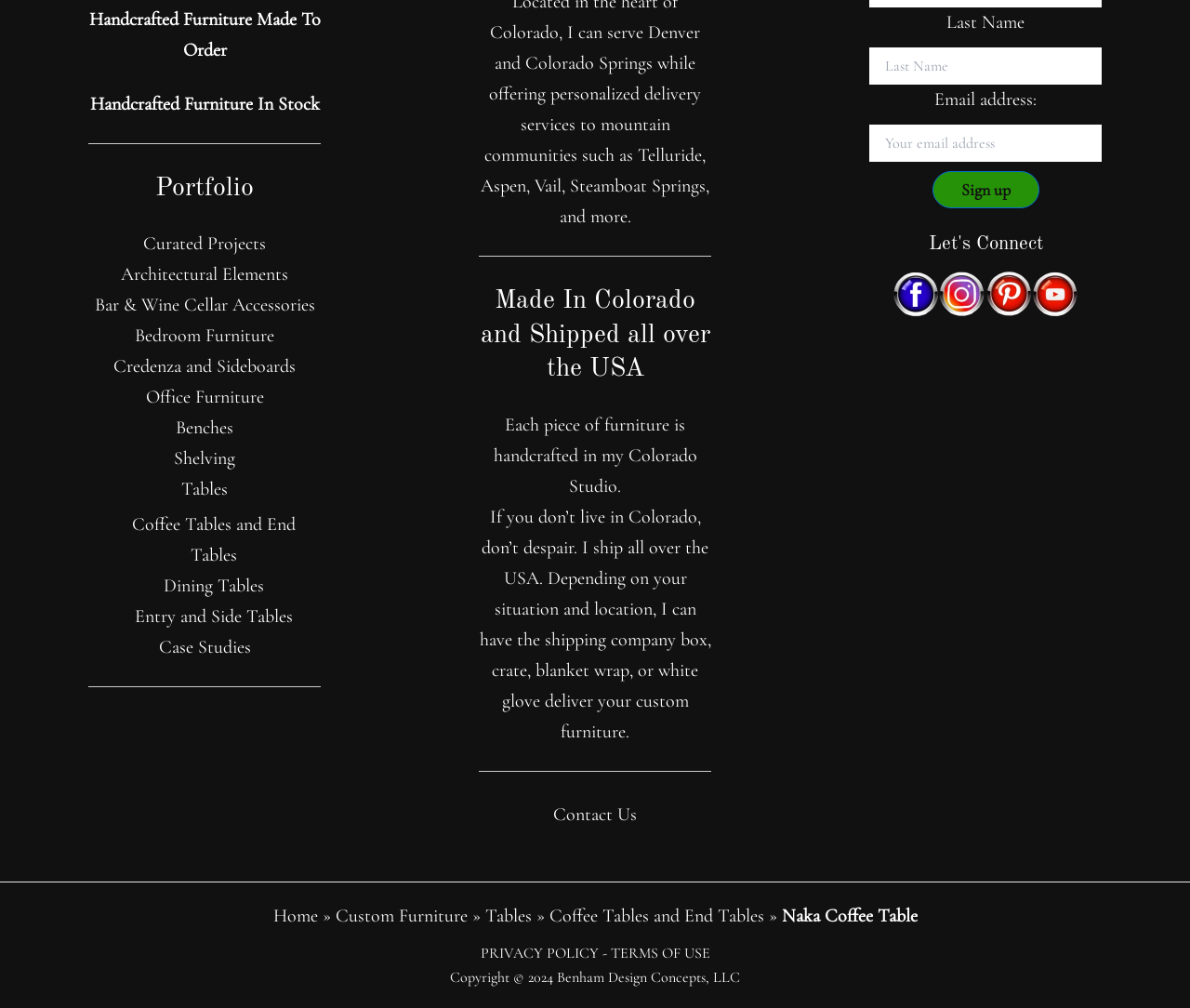What is the purpose of the 'Contact Us' link?
Please use the image to provide an in-depth answer to the question.

The 'Contact Us' link is provided to allow users to get in touch with Benham Design Concepts, likely to inquire about custom furniture or to request more information about their services.